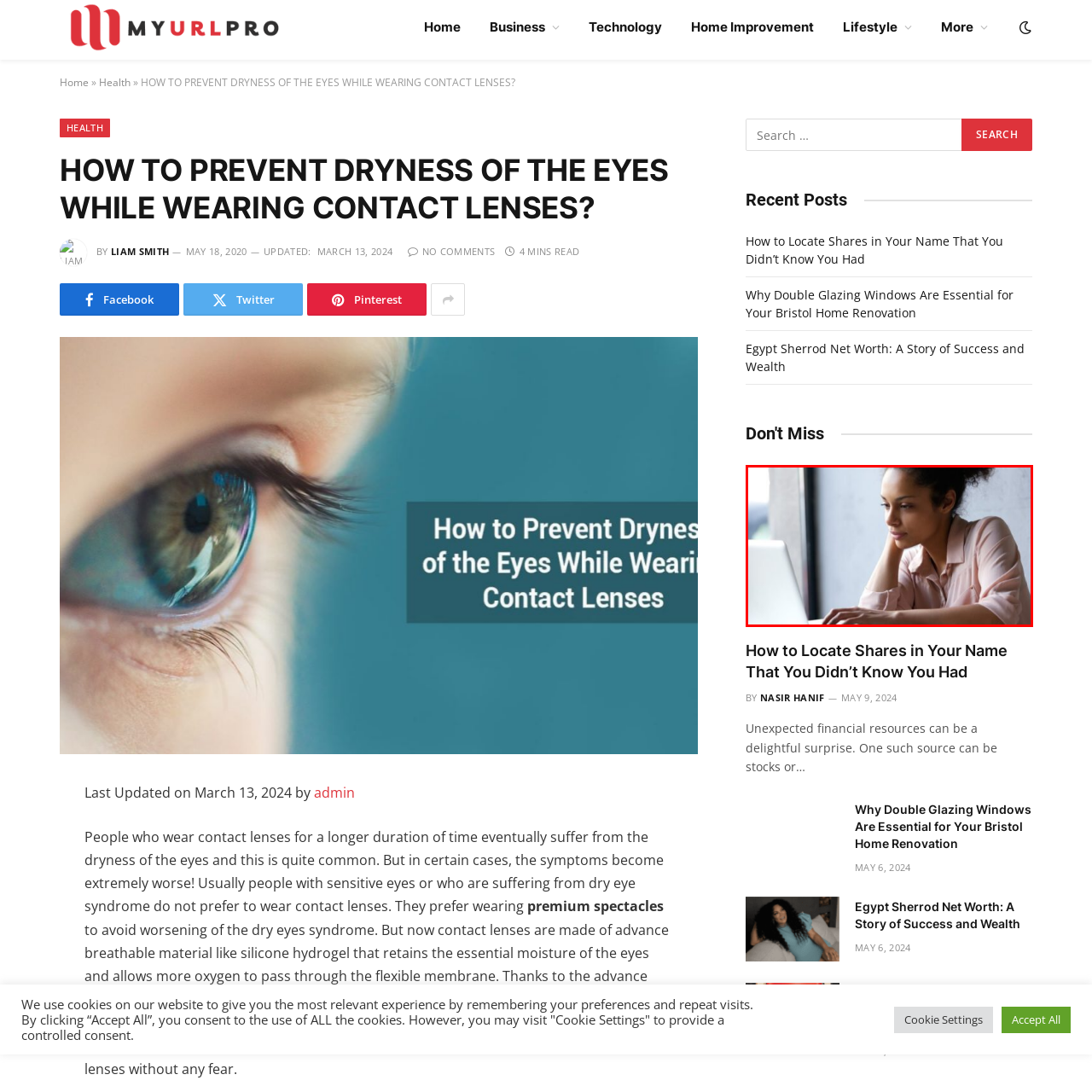What is the woman's hair styled in?
Analyze the image encased by the red bounding box and elaborate on your answer to the question.

The caption describes the woman's hair as being styled in a loose bun, which gives her a polished yet relaxed appearance. This detail is important in understanding the overall atmosphere and impression conveyed by the image.